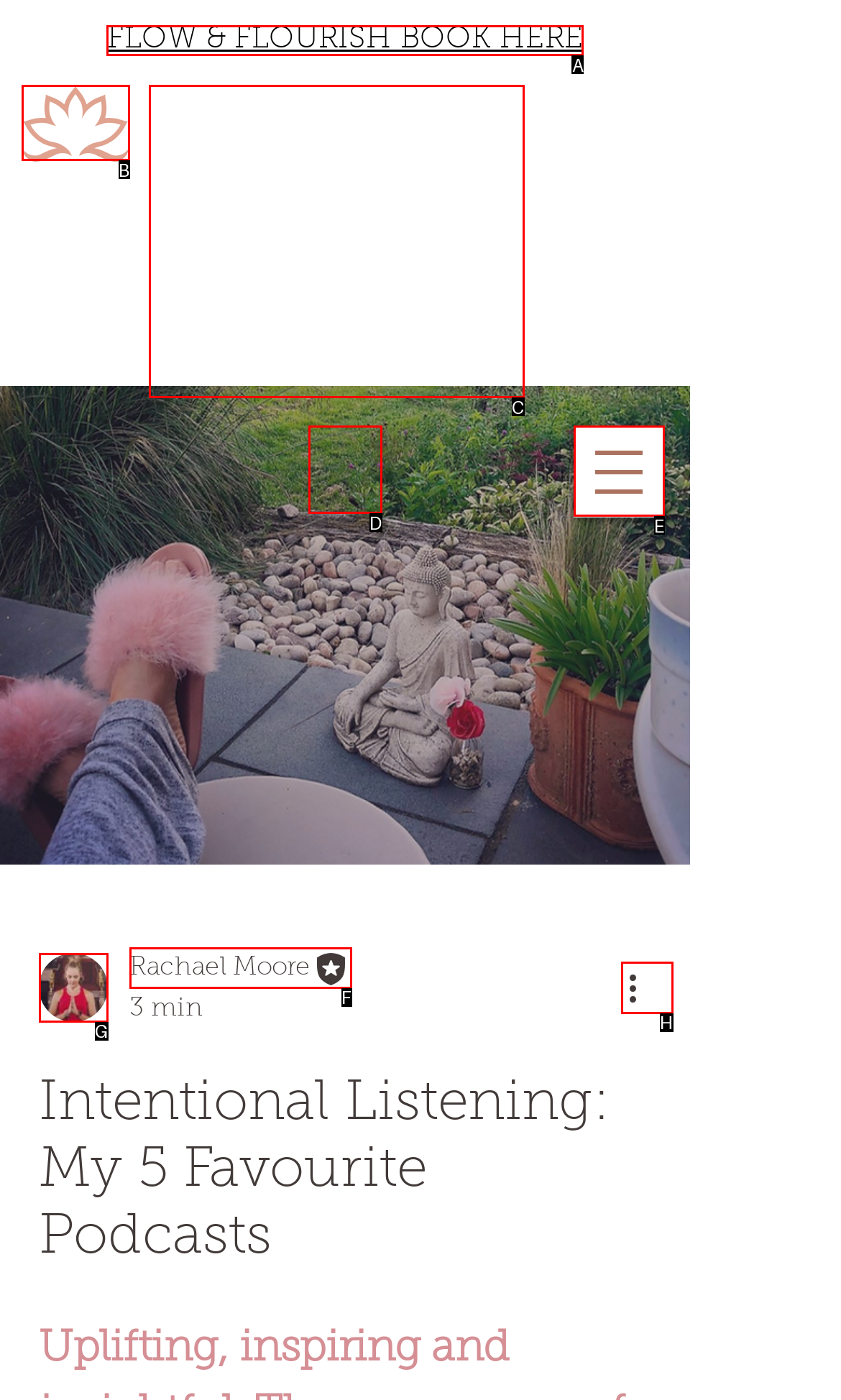To achieve the task: Book Flow and Flourish, indicate the letter of the correct choice from the provided options.

A